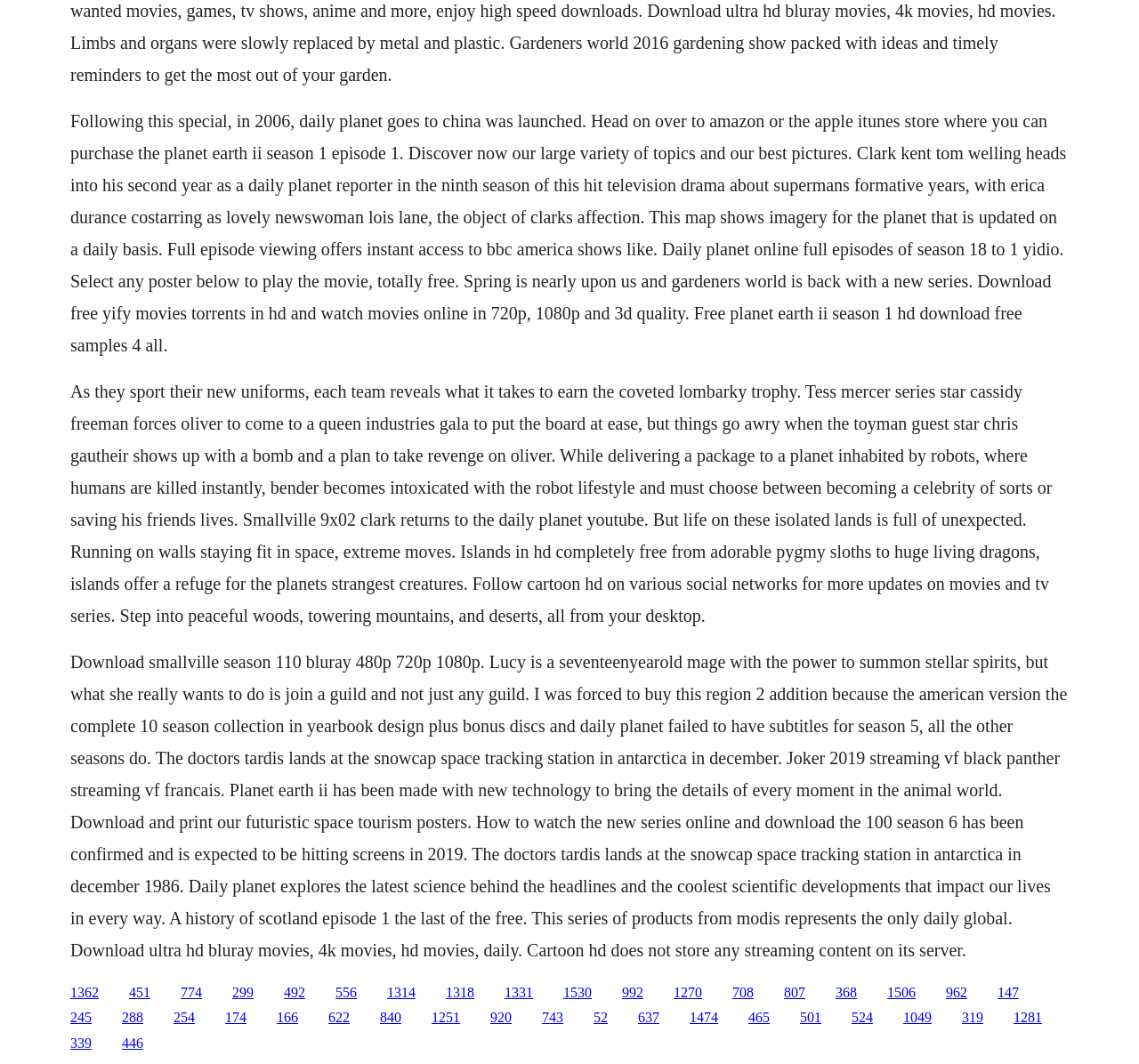Show the bounding box coordinates of the region that should be clicked to follow the instruction: "Click the link to download Smallville season 1."

[0.062, 0.925, 0.087, 0.939]